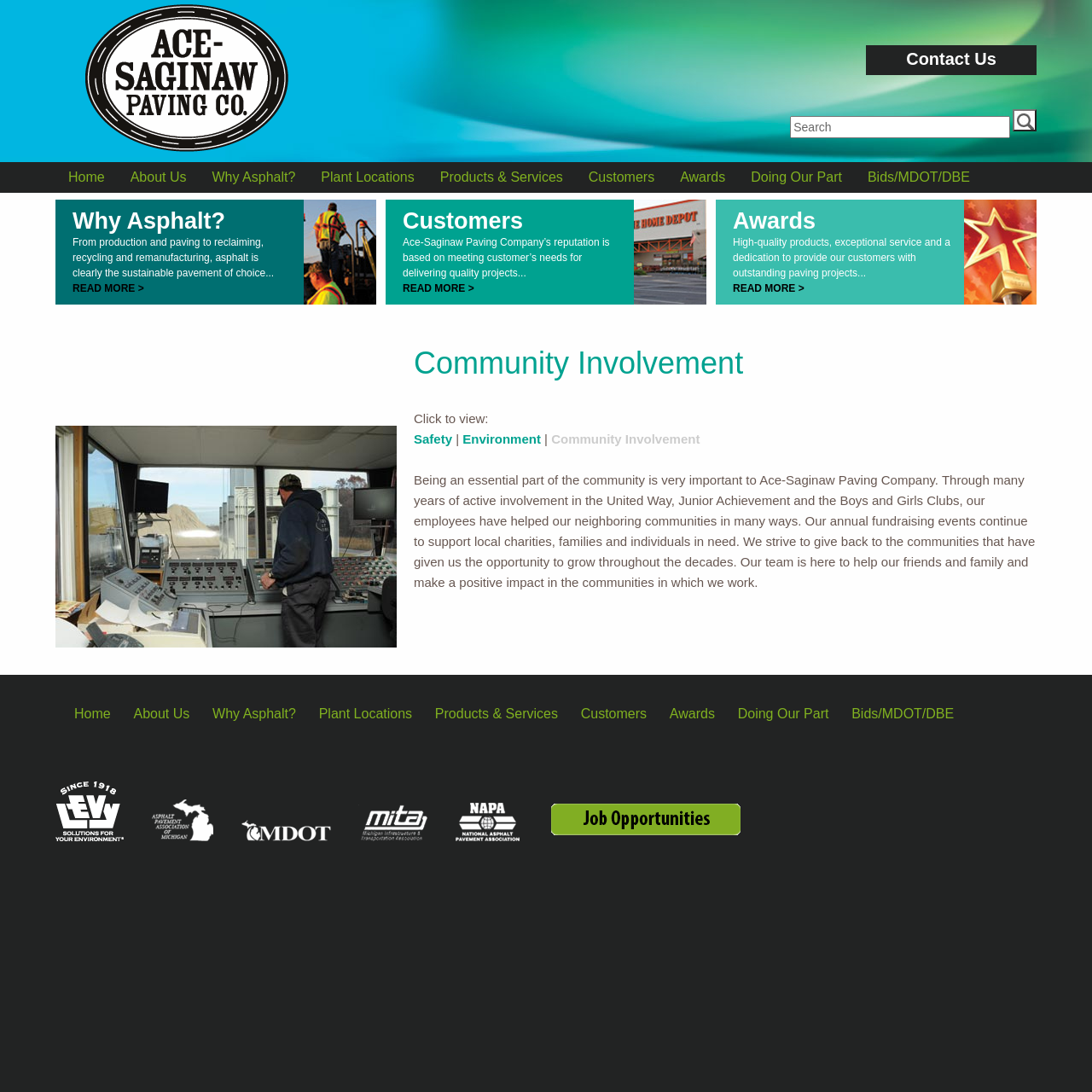Identify the bounding box for the UI element described as: "Plant Locations". The coordinates should be four float numbers between 0 and 1, i.e., [left, top, right, bottom].

[0.283, 0.647, 0.388, 0.665]